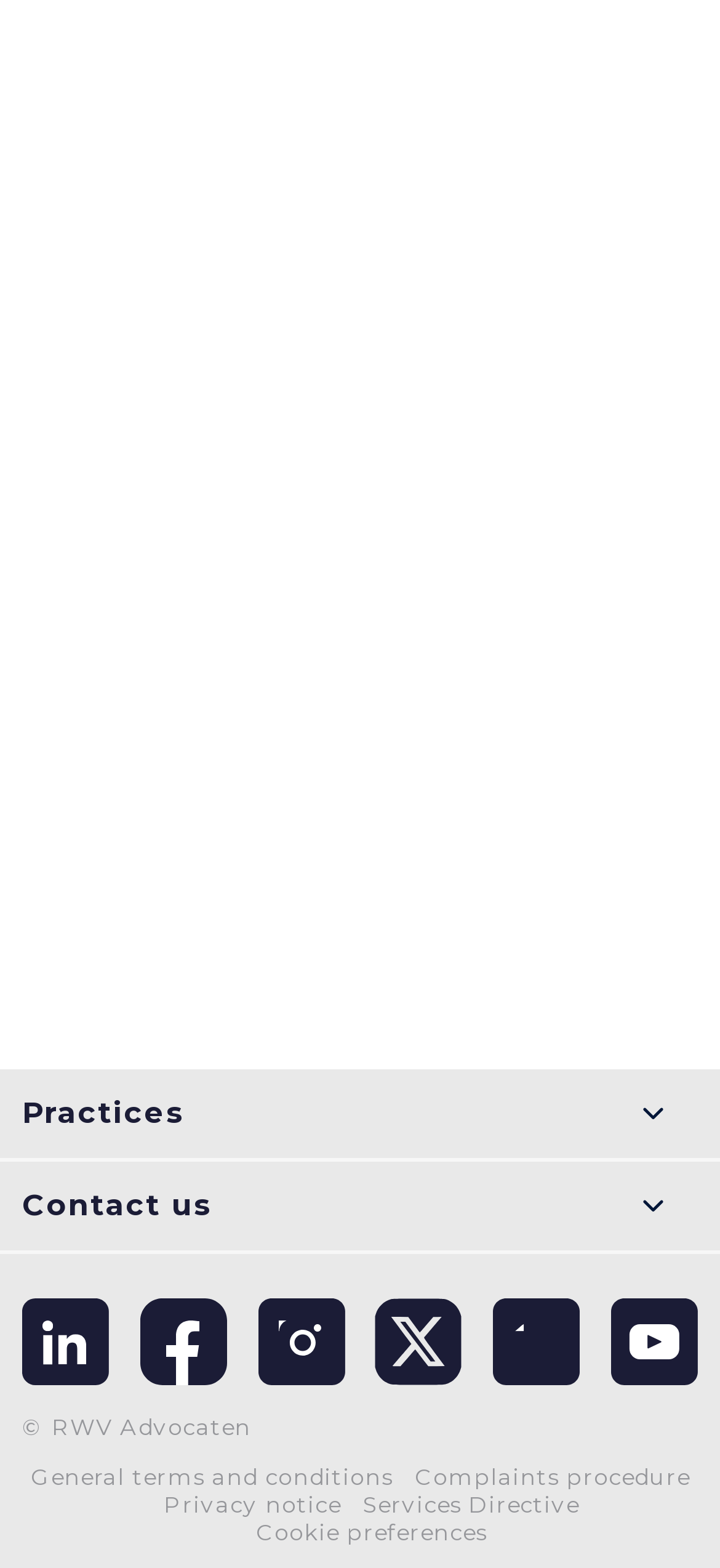Please reply with a single word or brief phrase to the question: 
How many social media links are there?

6